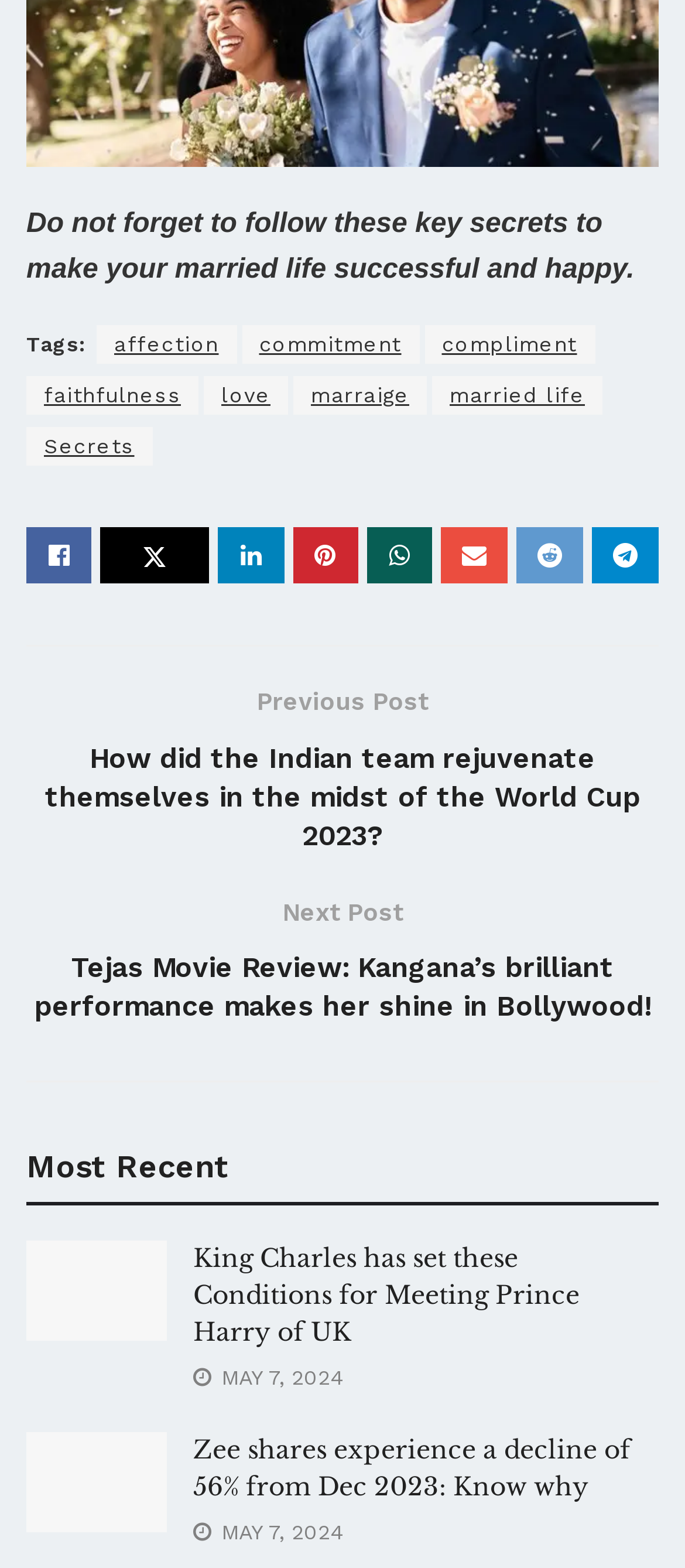What is the topic of the main article?
Give a one-word or short-phrase answer derived from the screenshot.

Married life